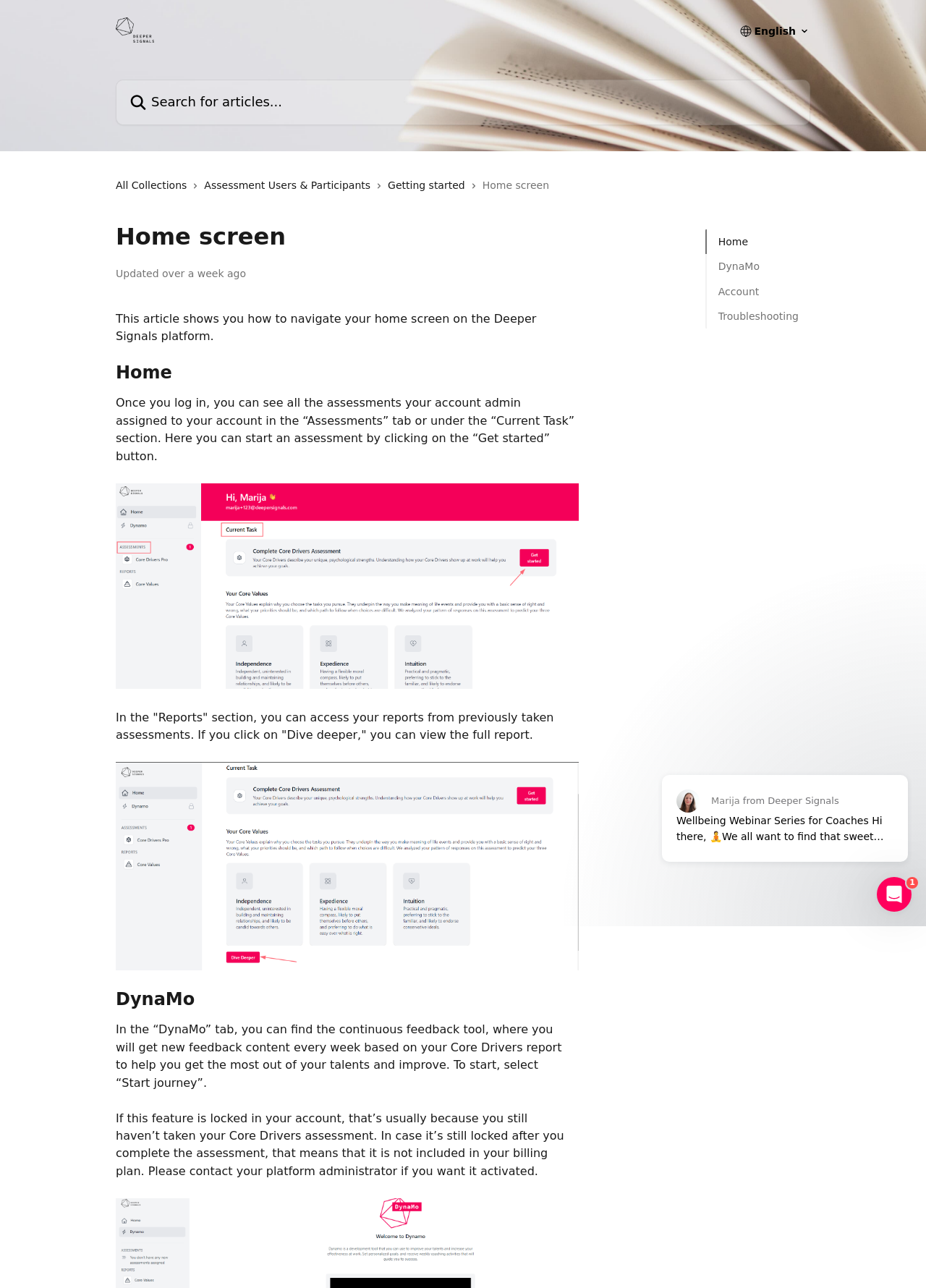Please specify the bounding box coordinates of the clickable region to carry out the following instruction: "Open All Collections". The coordinates should be four float numbers between 0 and 1, in the format [left, top, right, bottom].

[0.125, 0.138, 0.208, 0.15]